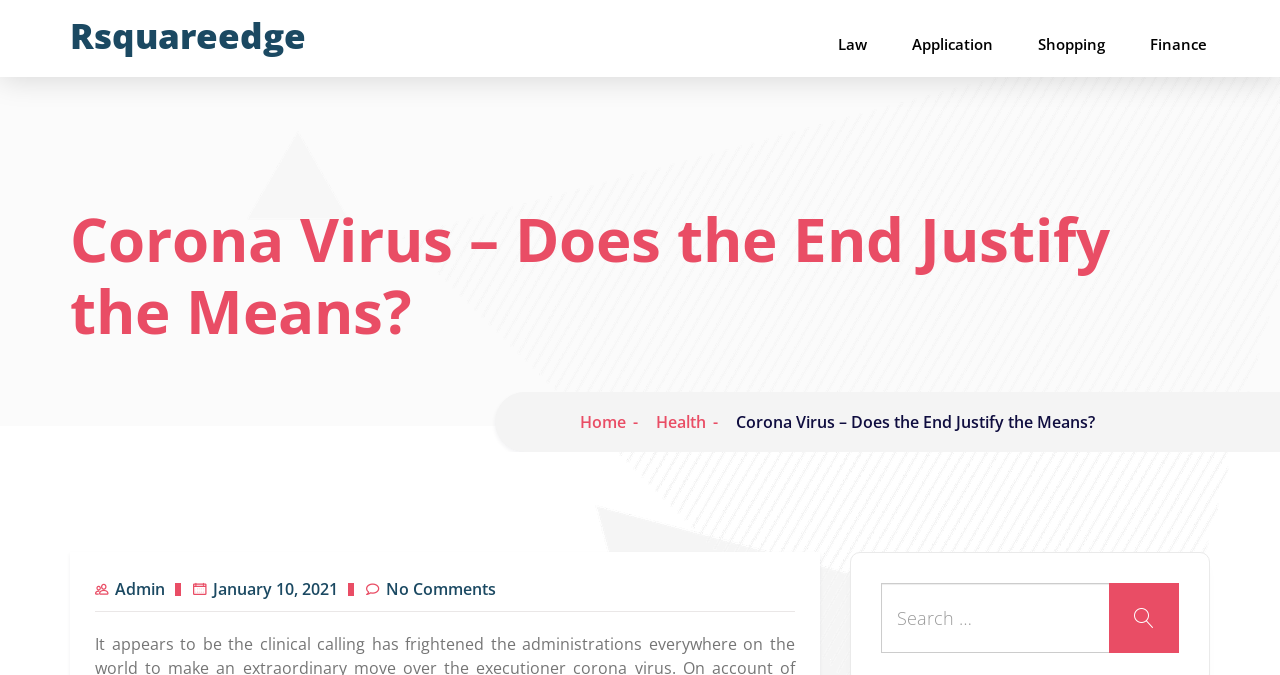Explain the features and main sections of the webpage comprehensively.

The webpage is about the Corona Virus, with a specific article titled "Does the End Justify the Means?" from Rsquareedge. At the top, there is a navigation menu with five links: "Law", "Application", "Shopping", "Finance", and "Rsquareedge", which are positioned horizontally and evenly spaced. 

Below the navigation menu, there is a large heading that displays the title of the article, "Corona Virus – Does the End Justify the Means?", which spans almost the entire width of the page. 

On the left side of the page, there are two links, "Home" and "Health", which are stacked vertically. 

At the bottom of the page, there are several links and a search bar. The links include "Admin", "January 10, 2021", and "No Comments", which are positioned horizontally and aligned to the left. The search bar is located on the right side of the bottom section, with a textbox and a button.